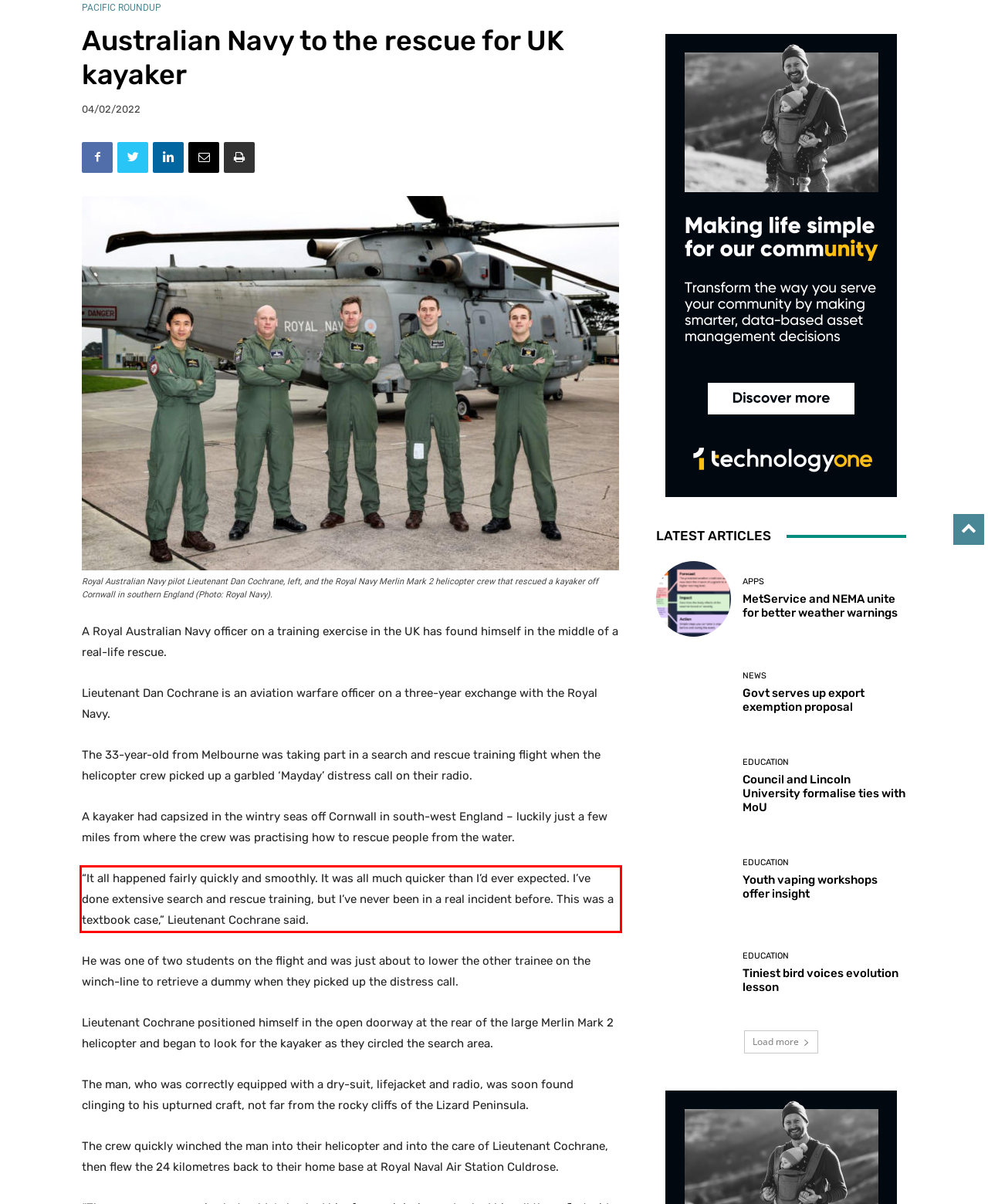With the given screenshot of a webpage, locate the red rectangle bounding box and extract the text content using OCR.

“It all happened fairly quickly and smoothly. It was all much quicker than I’d ever expected. I’ve done extensive search and rescue training, but I’ve never been in a real incident before. This was a textbook case,” Lieutenant Cochrane said.